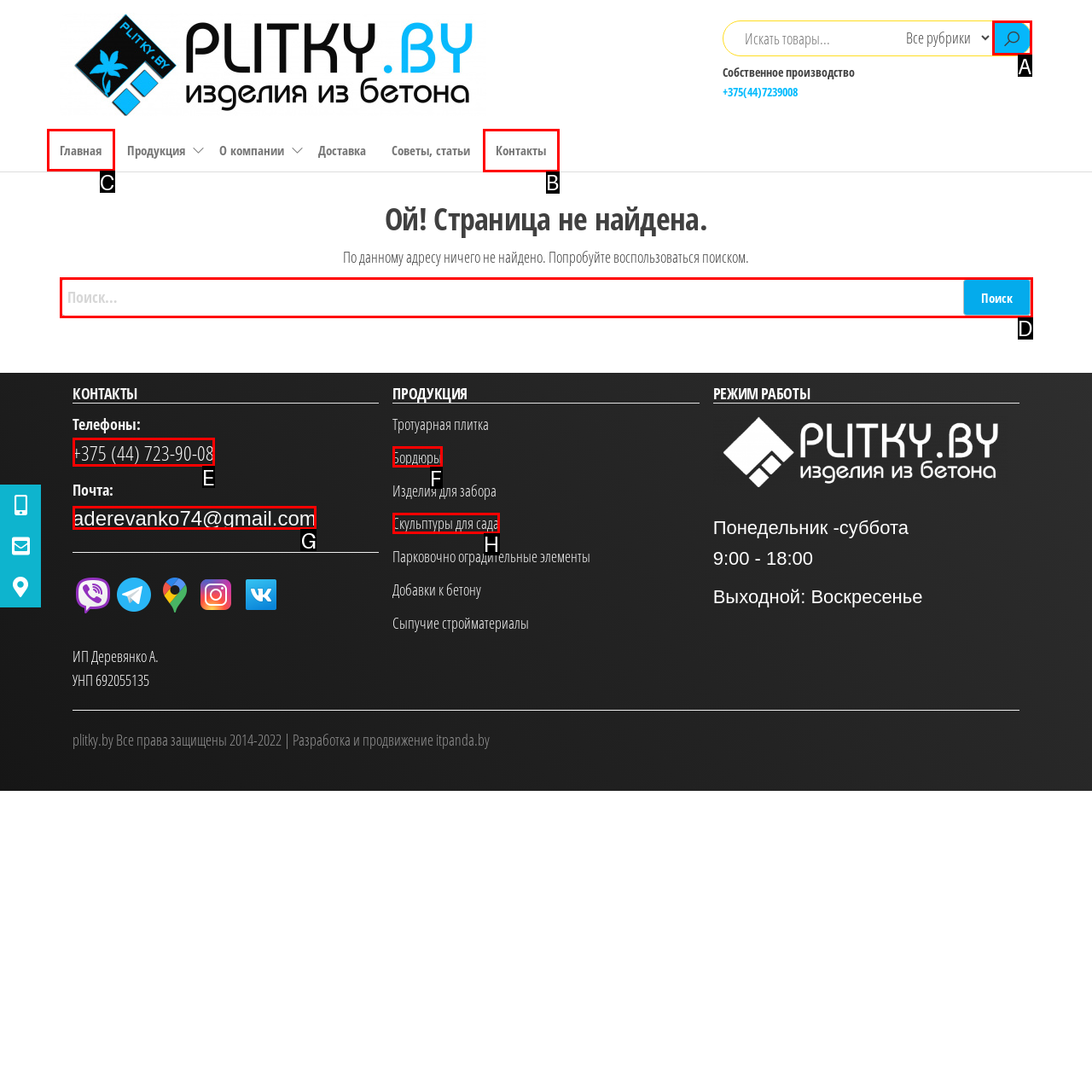Given the task: View all press release items, point out the letter of the appropriate UI element from the marked options in the screenshot.

None